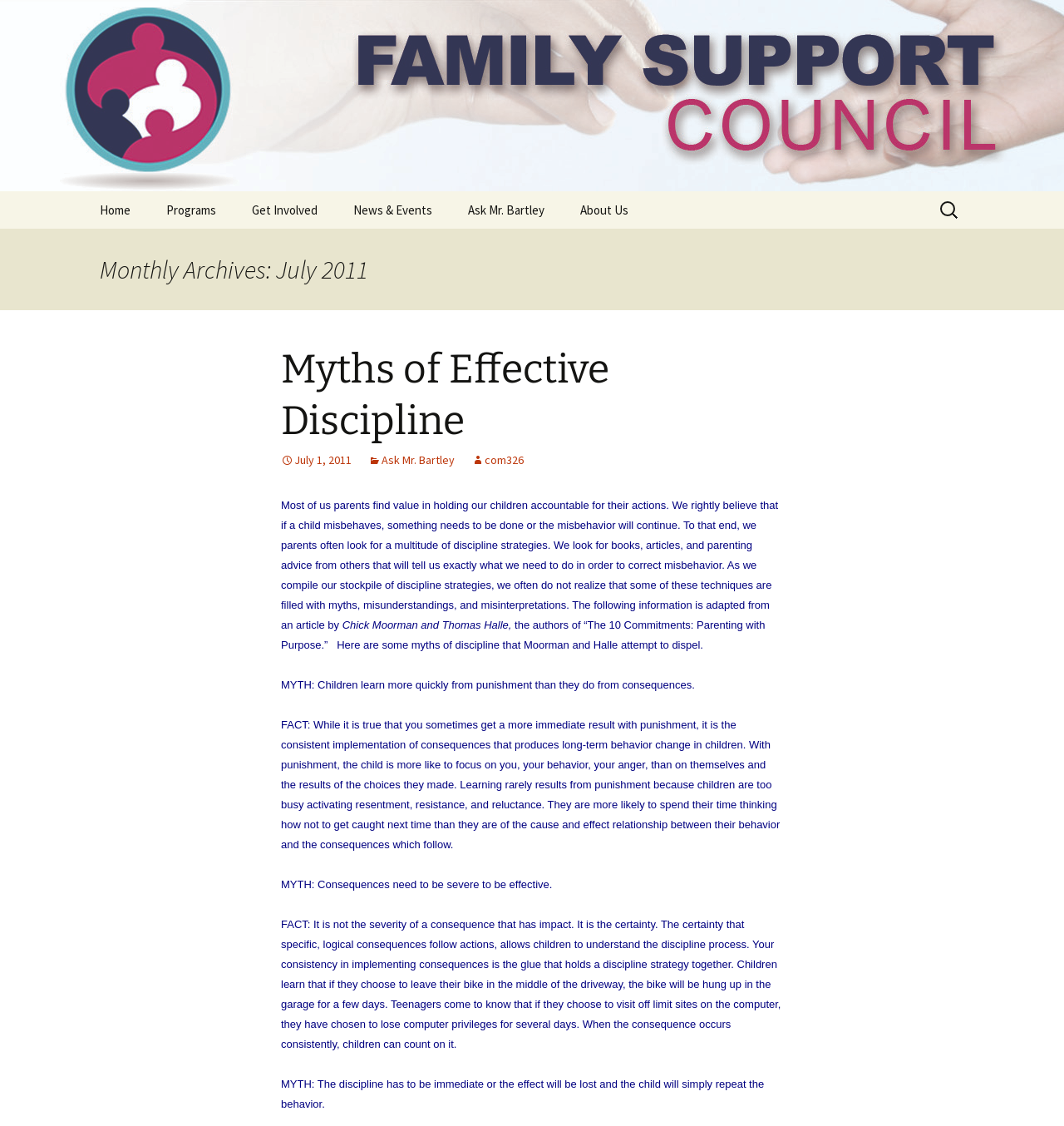Identify the bounding box coordinates for the element that needs to be clicked to fulfill this instruction: "Read the 'Myths of Effective Discipline' article". Provide the coordinates in the format of four float numbers between 0 and 1: [left, top, right, bottom].

[0.264, 0.305, 0.736, 0.397]